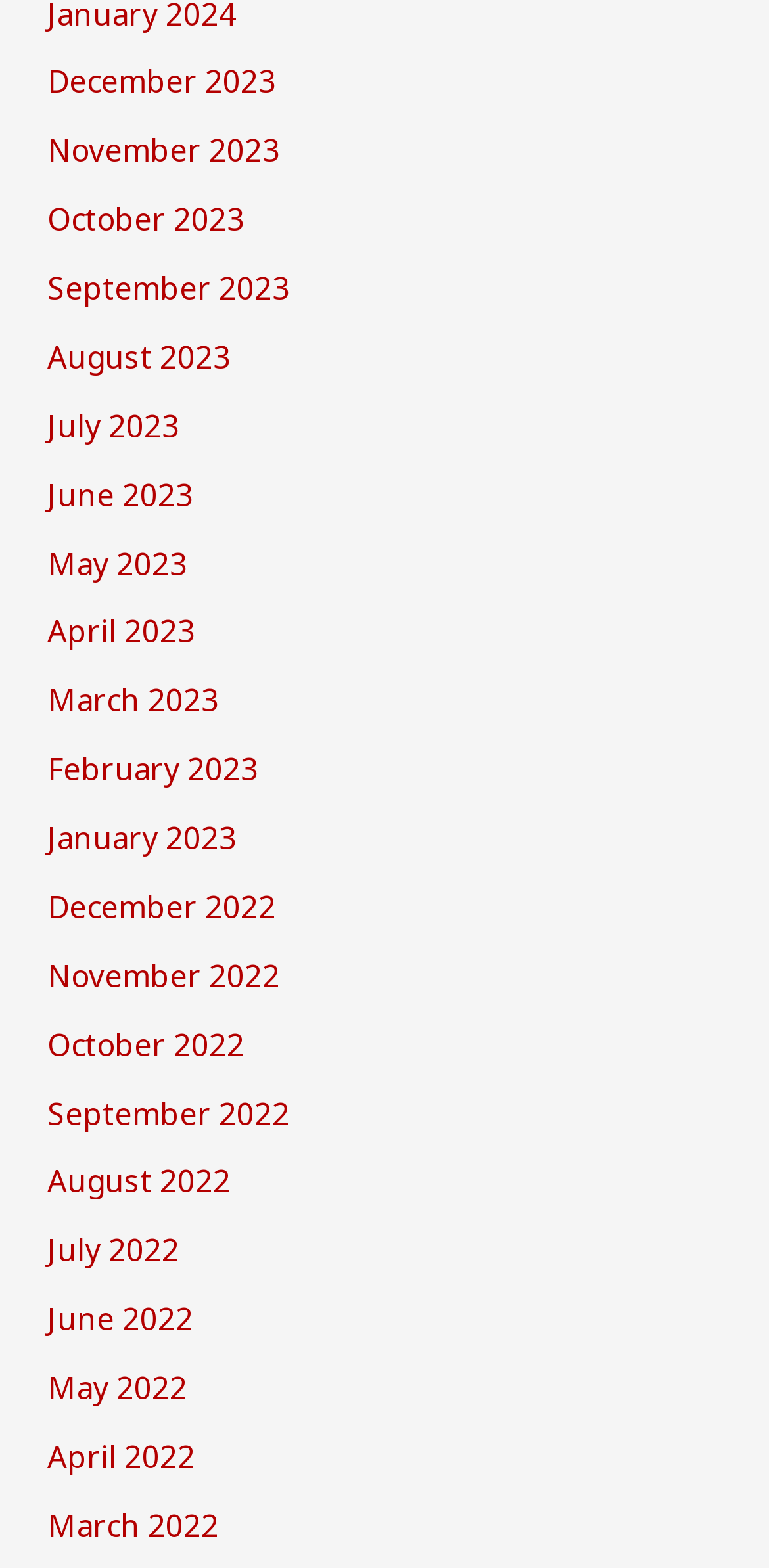Are the links listed in chronological order?
Answer the question with as much detail as possible.

By examining the list of links, I can see that the months are listed in chronological order, with the most recent month first and the earliest month last.